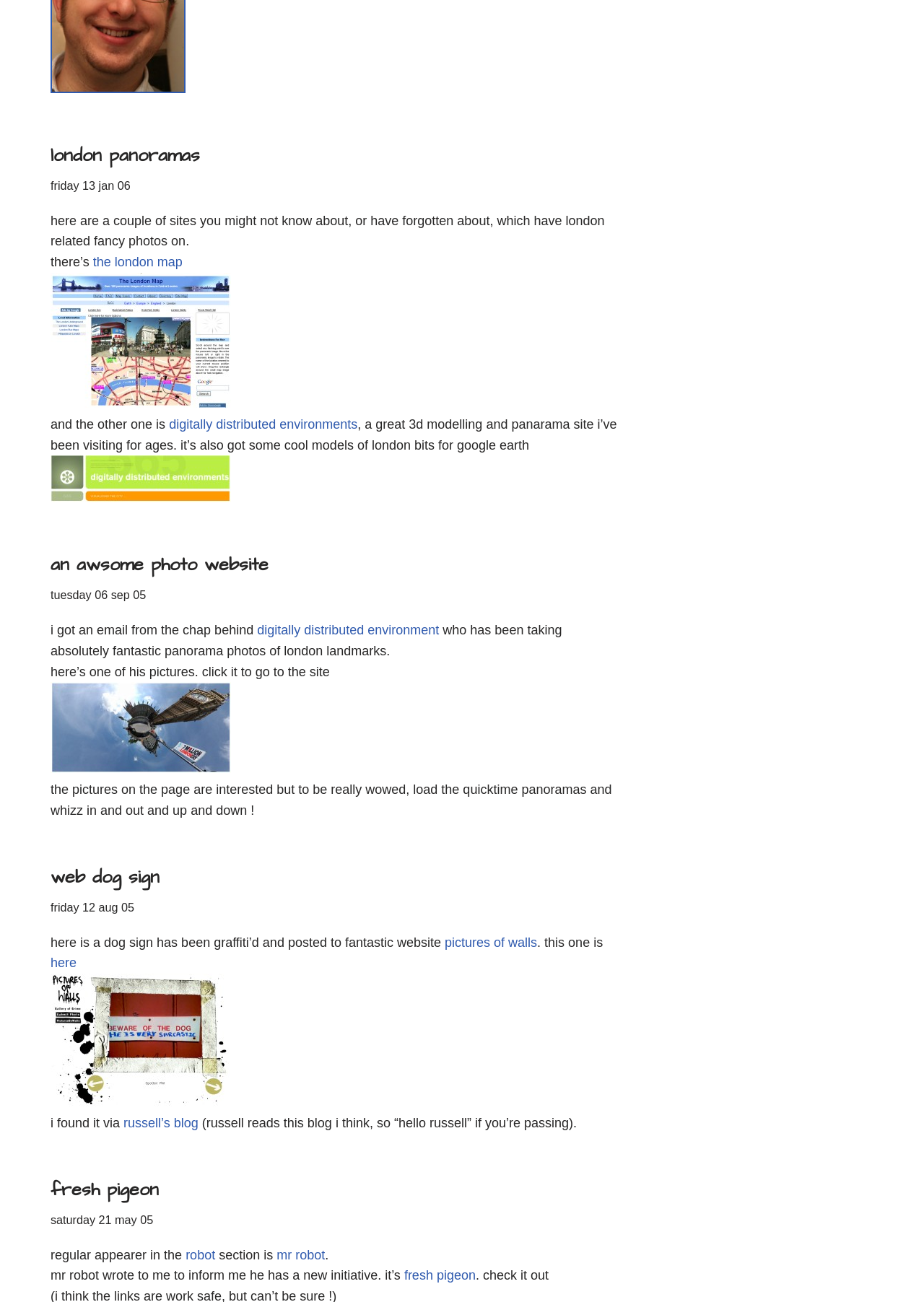Could you highlight the region that needs to be clicked to execute the instruction: "see the picture of environments.jpg"?

[0.055, 0.585, 0.25, 0.596]